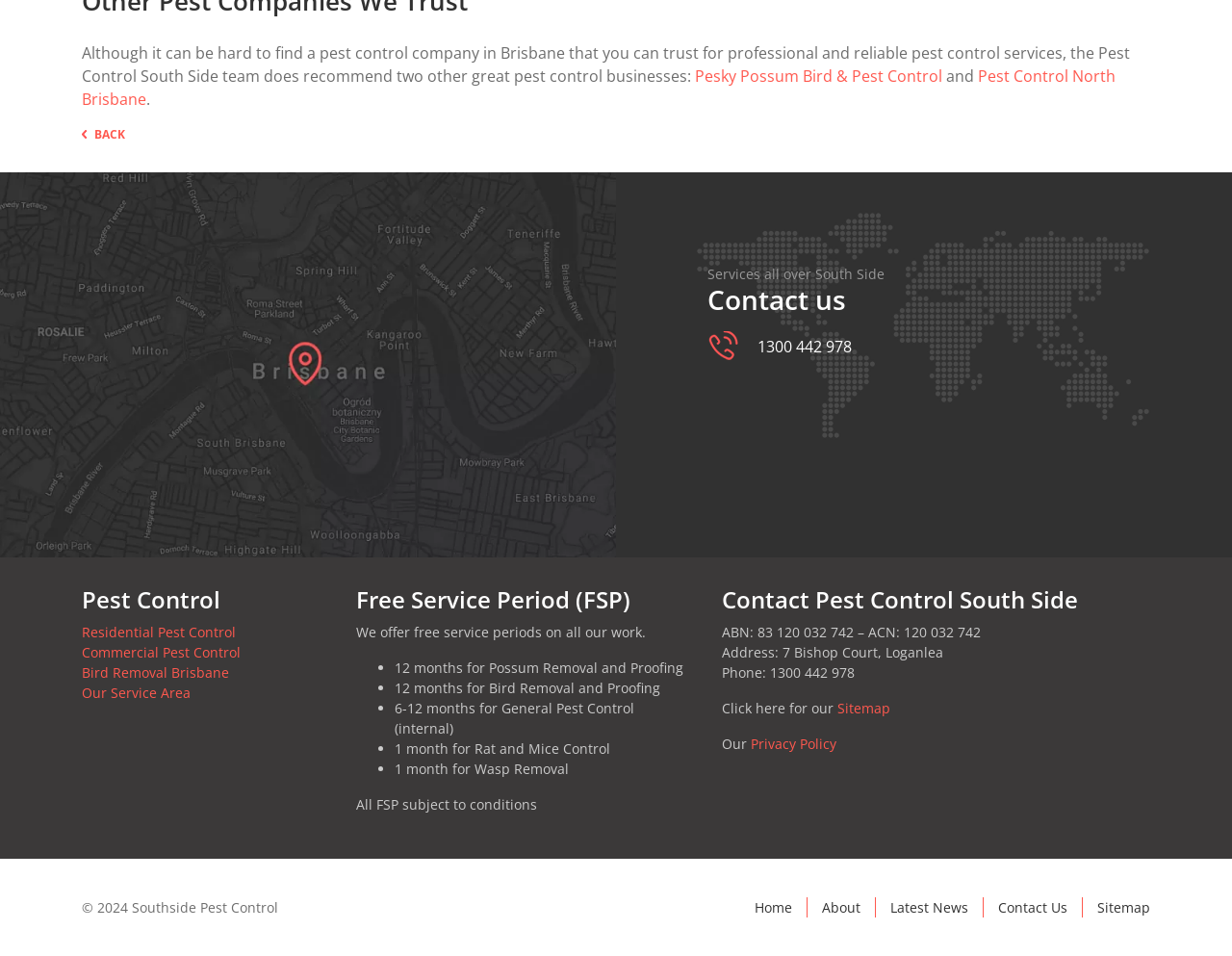Please specify the coordinates of the bounding box for the element that should be clicked to carry out this instruction: "Click on Pesky Possum Bird & Pest Control". The coordinates must be four float numbers between 0 and 1, formatted as [left, top, right, bottom].

[0.564, 0.068, 0.765, 0.091]